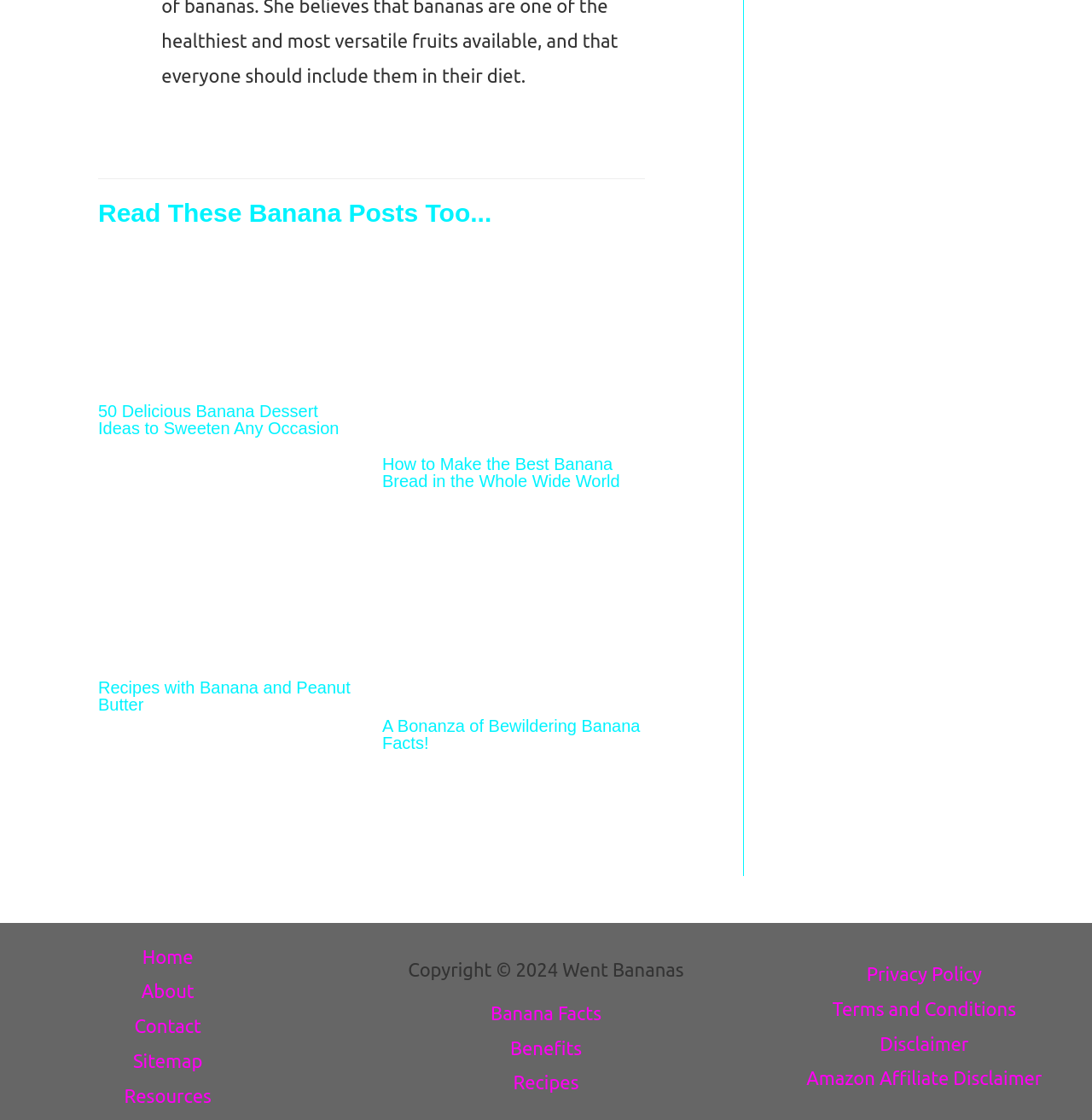Please determine the bounding box coordinates of the element to click on in order to accomplish the following task: "Read more about How to Make the Best Banana Bread in the Whole Wide World". Ensure the coordinates are four float numbers ranging from 0 to 1, i.e., [left, top, right, bottom].

[0.35, 0.293, 0.591, 0.312]